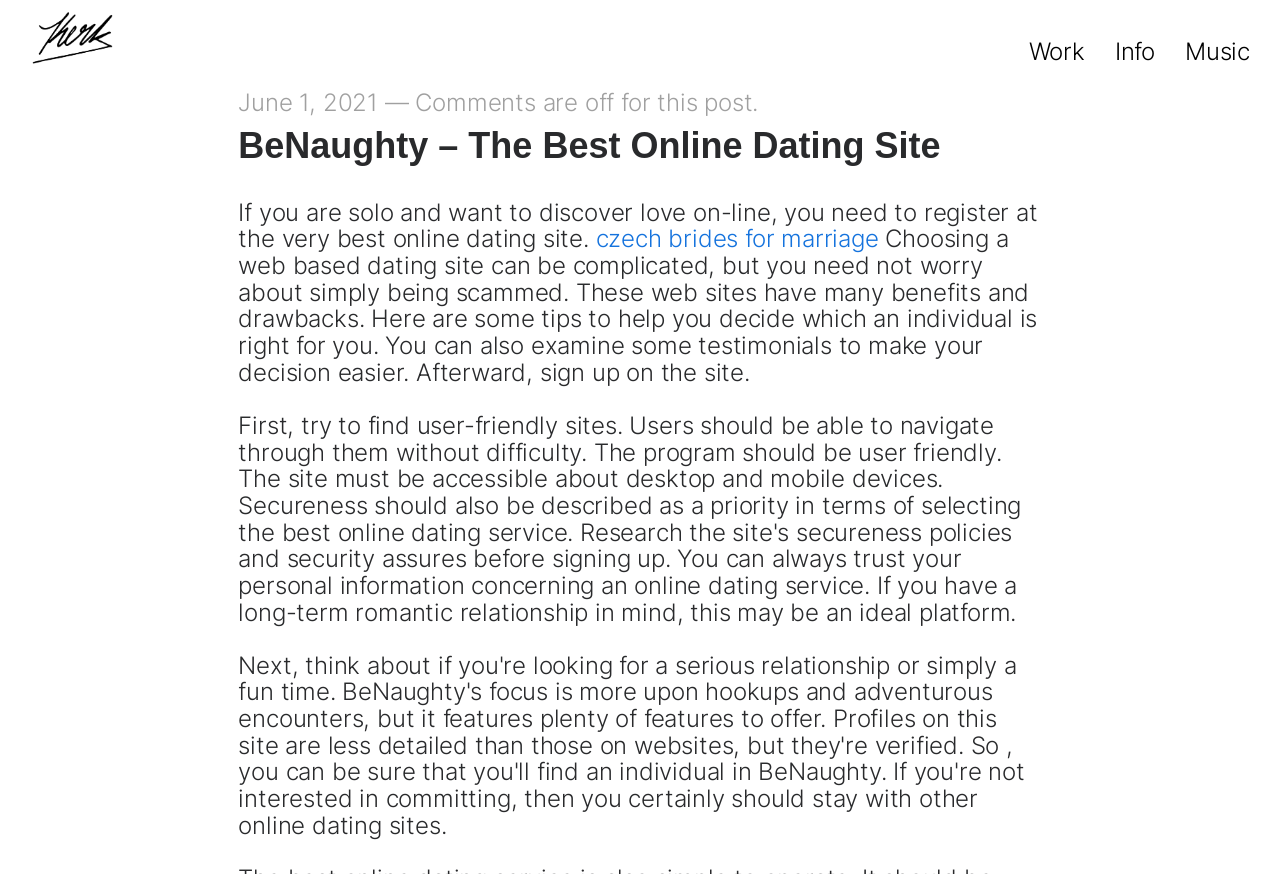Write a detailed summary of the webpage, including text, images, and layout.

The webpage appears to be a blog post or article about online dating, specifically promoting BeNaughty as the best online dating site. At the top left corner, there is a logo image with a link. 

On the top right corner, there are three links: "Work", "Info", and "Music", arranged horizontally. 

Below the logo, there is a date "June 1, 2021" with a link, followed by a dash and a notification that "Comments are off for this post." 

The main content of the webpage is a heading that reads "BeNaughty – The Best Online Dating Site", which is also a link. Below the heading, there is a paragraph of text that explains the benefits of registering at the best online dating site. 

Within this paragraph, there is a link to "czech brides for marriage". The text continues to discuss the importance of choosing the right online dating site, providing tips and suggesting to read testimonials to make a decision easier. The text concludes with a call to action to sign up on the site.